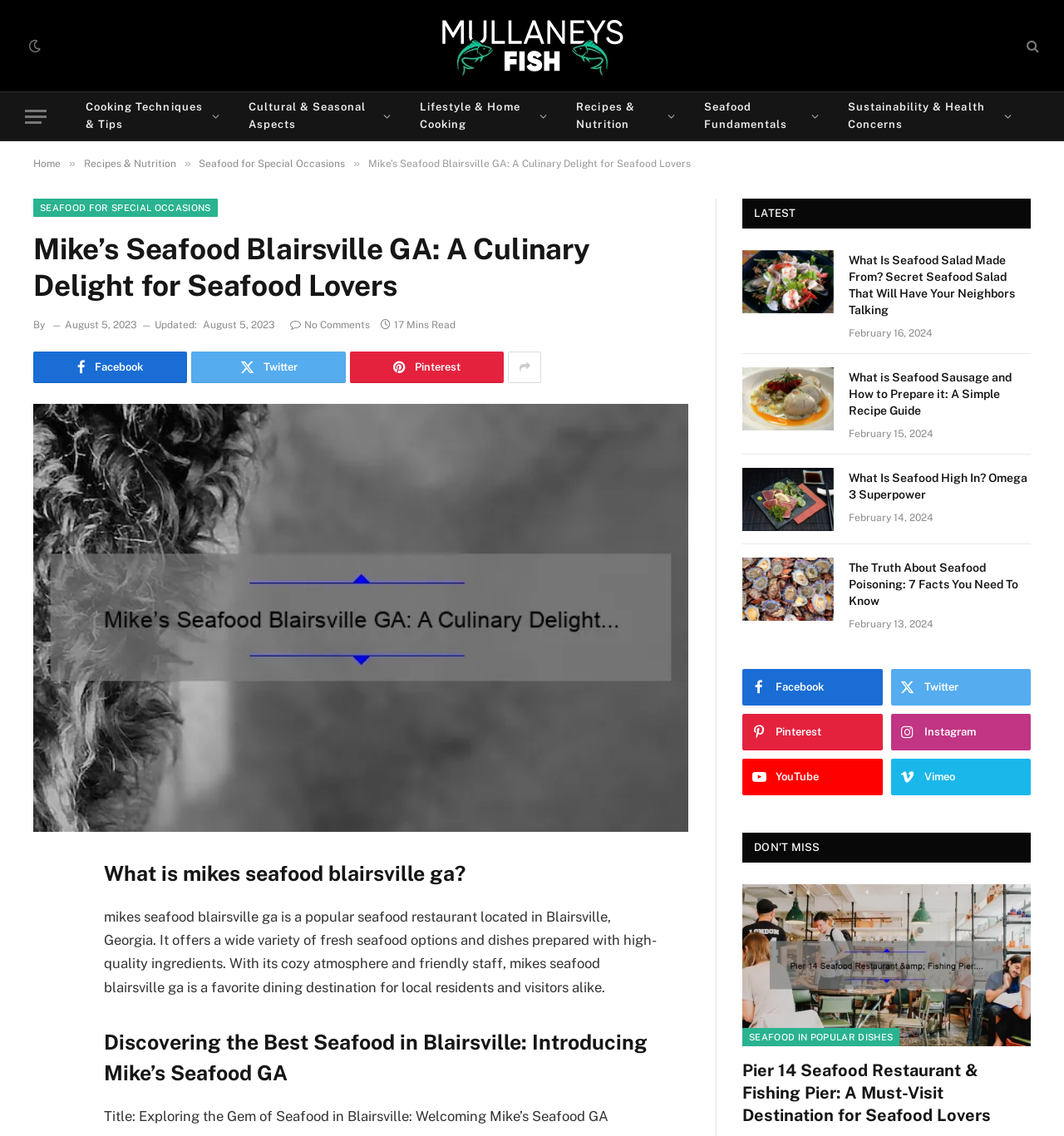Using the provided element description "Pinterest", determine the bounding box coordinates of the UI element.

[0.258, 0.309, 0.367, 0.337]